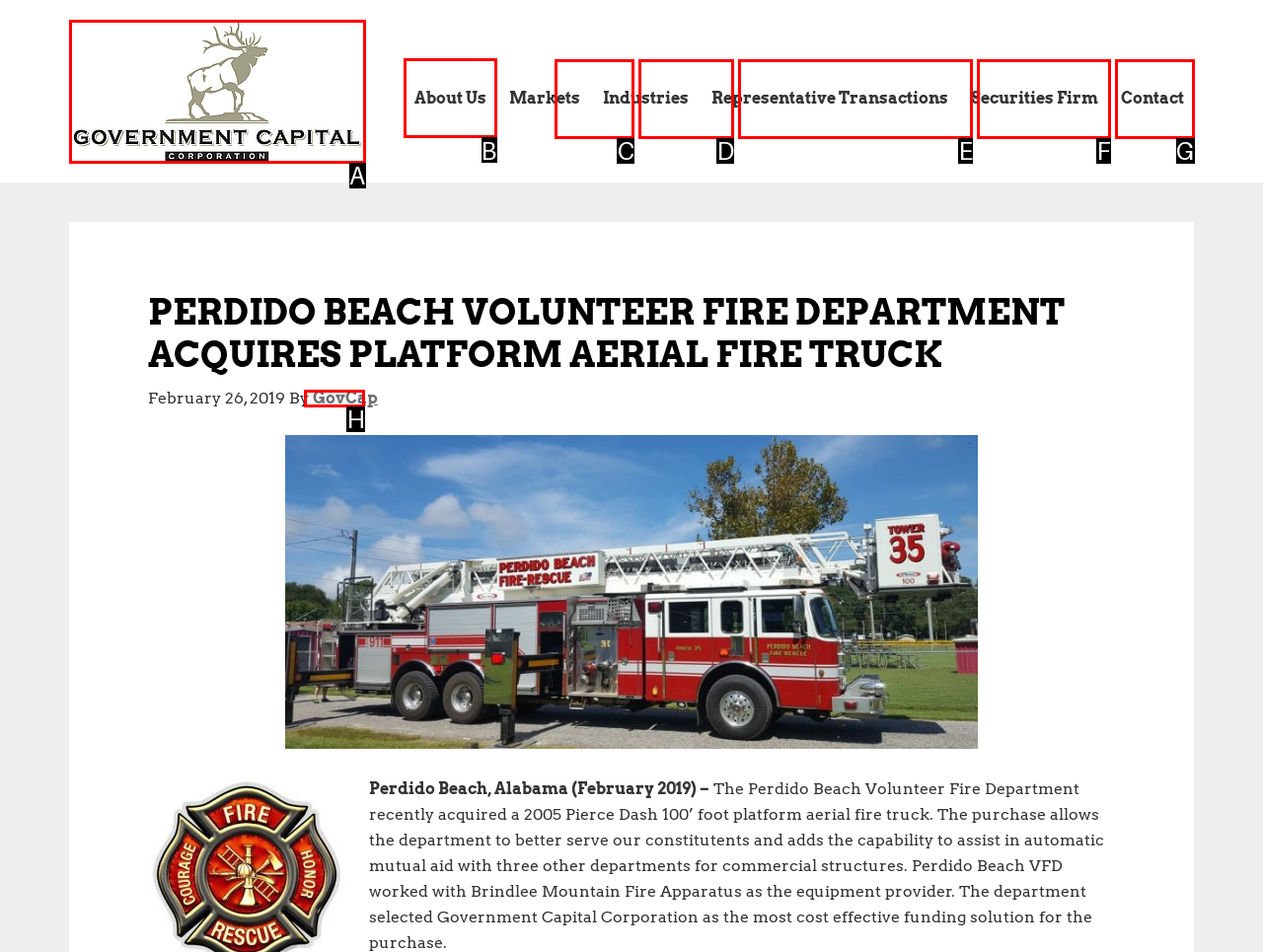Identify the appropriate choice to fulfill this task: view About Us page
Respond with the letter corresponding to the correct option.

B